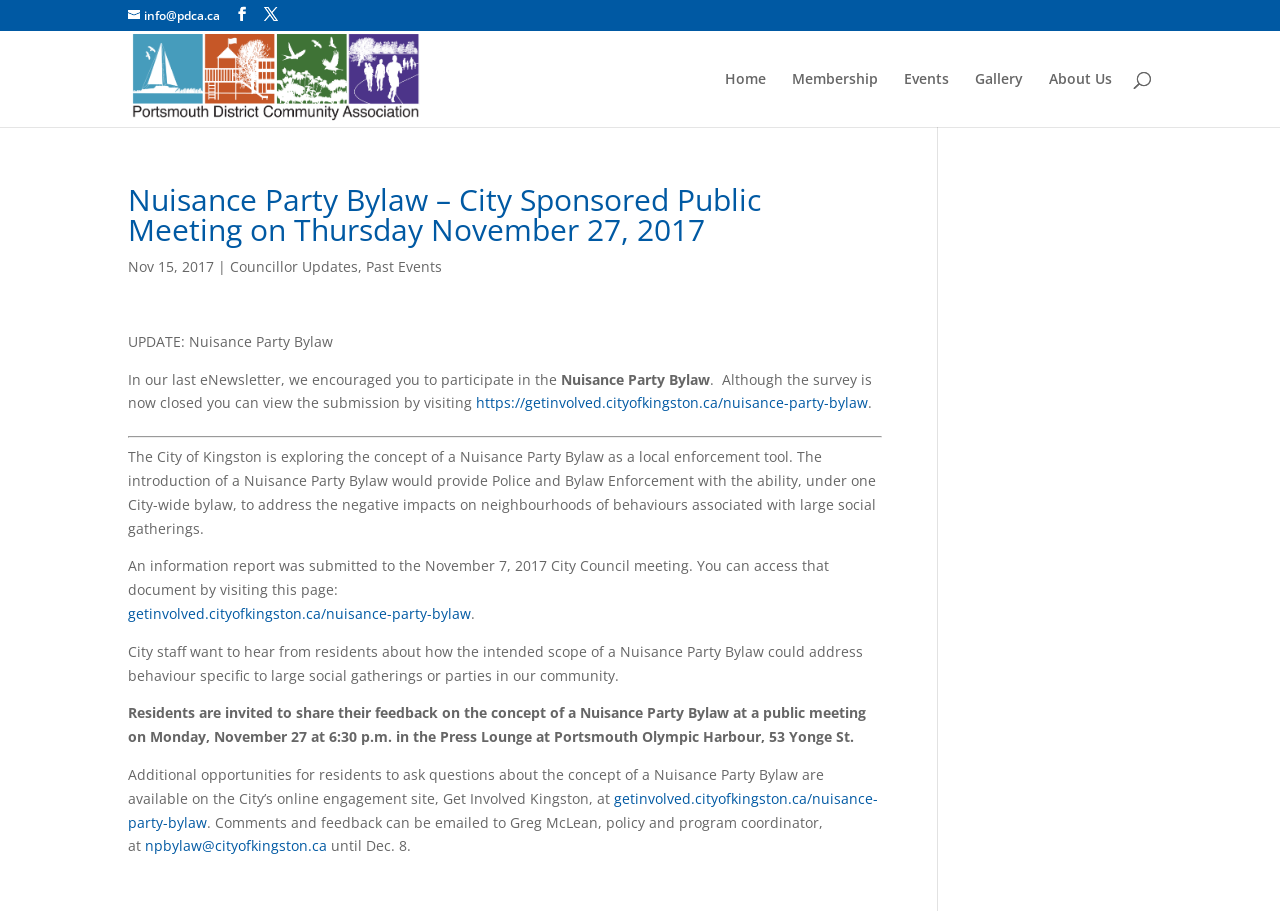Please provide the bounding box coordinates for the element that needs to be clicked to perform the following instruction: "Search for something". The coordinates should be given as four float numbers between 0 and 1, i.e., [left, top, right, bottom].

[0.1, 0.034, 0.9, 0.035]